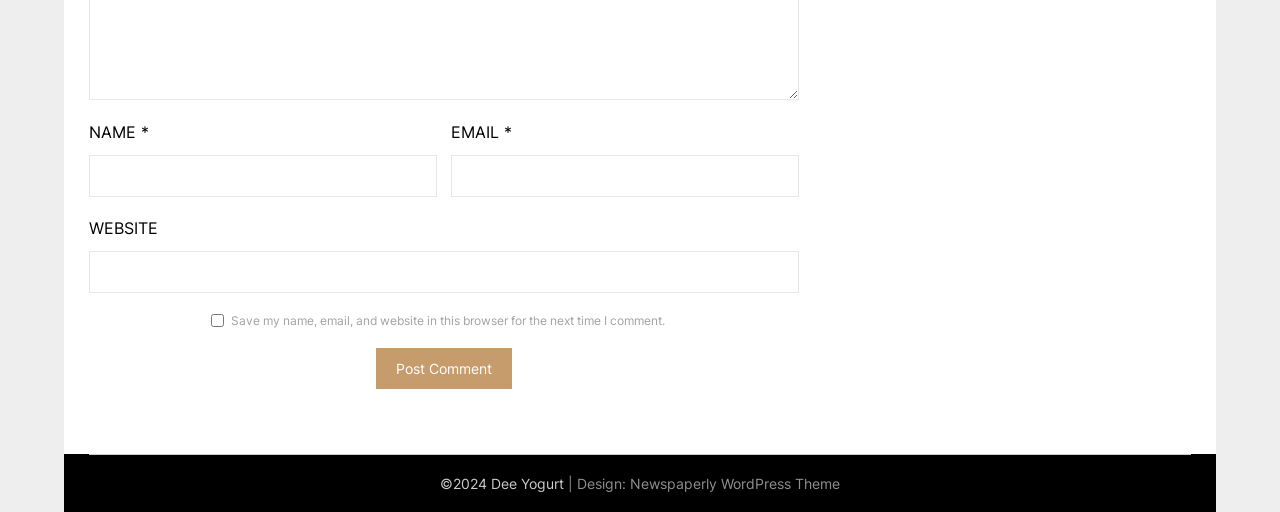Identify the bounding box of the HTML element described here: "name="submit" value="Post Comment"". Provide the coordinates as four float numbers between 0 and 1: [left, top, right, bottom].

[0.294, 0.679, 0.4, 0.759]